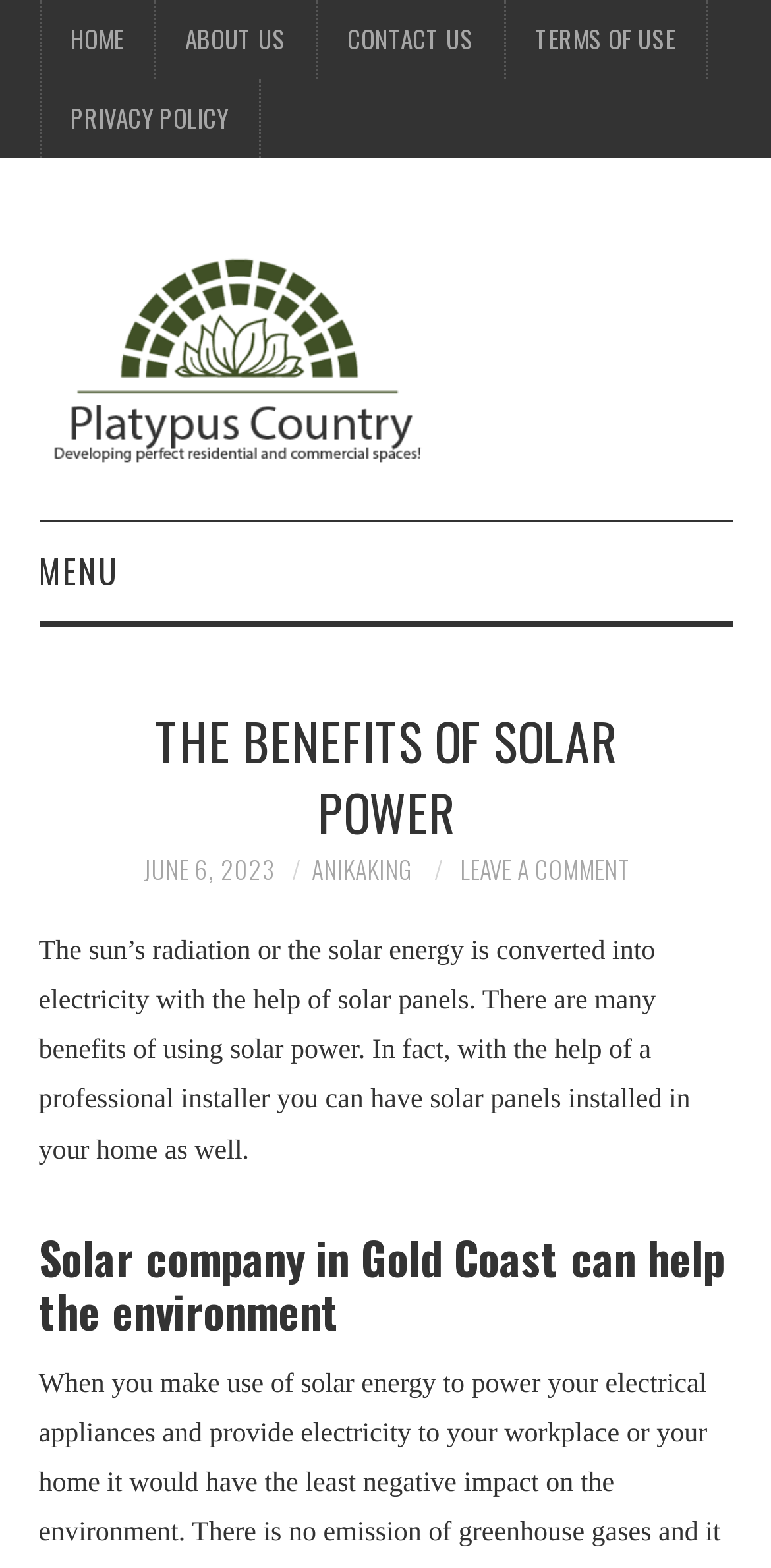What is the main topic of this webpage?
Based on the image, answer the question with as much detail as possible.

Based on the webpage's content, particularly the heading 'THE BENEFITS OF SOLAR POWER' and the text 'The sun’s radiation or the solar energy is converted into electricity with the help of solar panels.', it is clear that the main topic of this webpage is solar power.